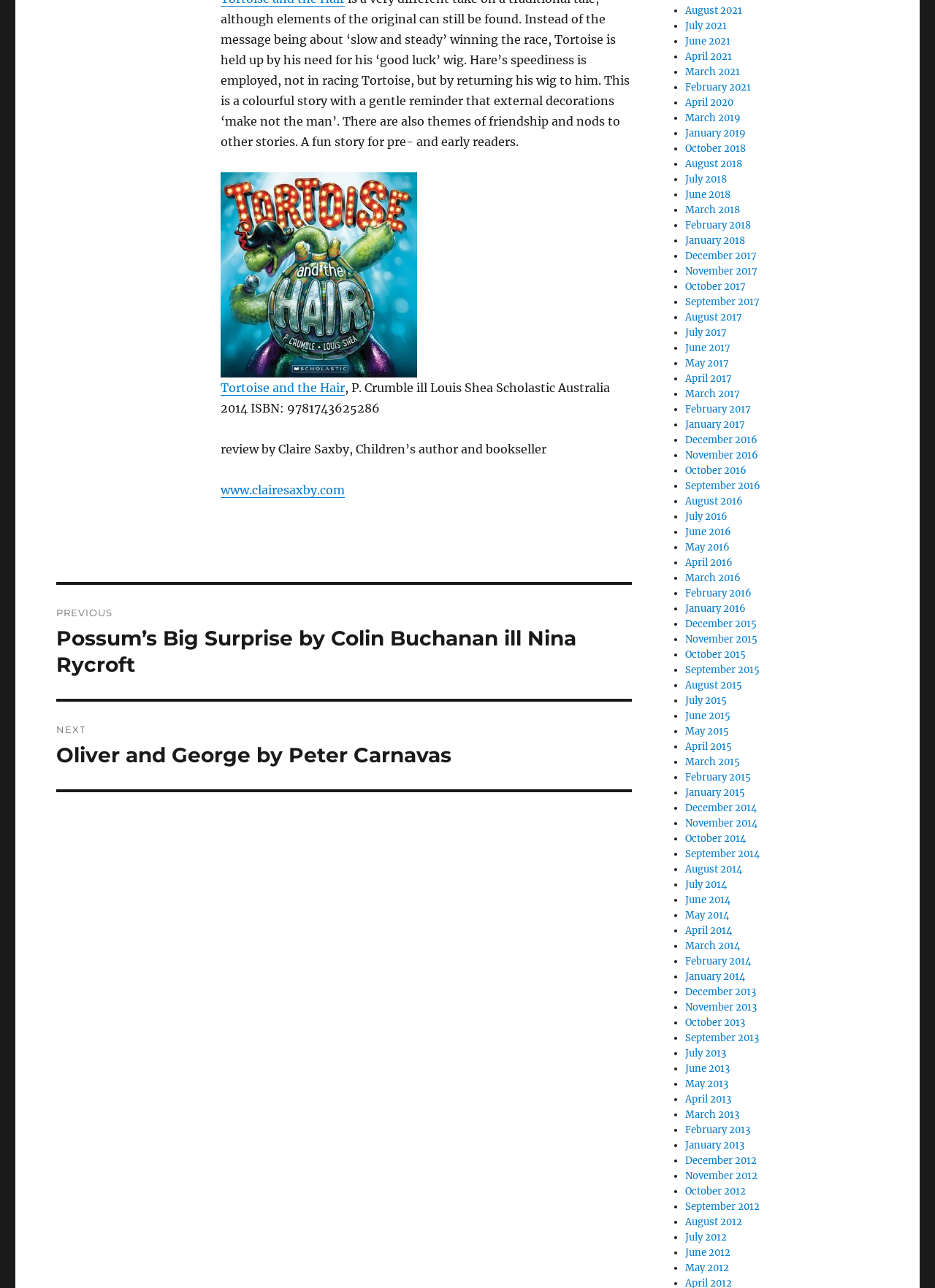Find the bounding box coordinates for the HTML element specified by: "September 2013".

[0.733, 0.801, 0.811, 0.811]